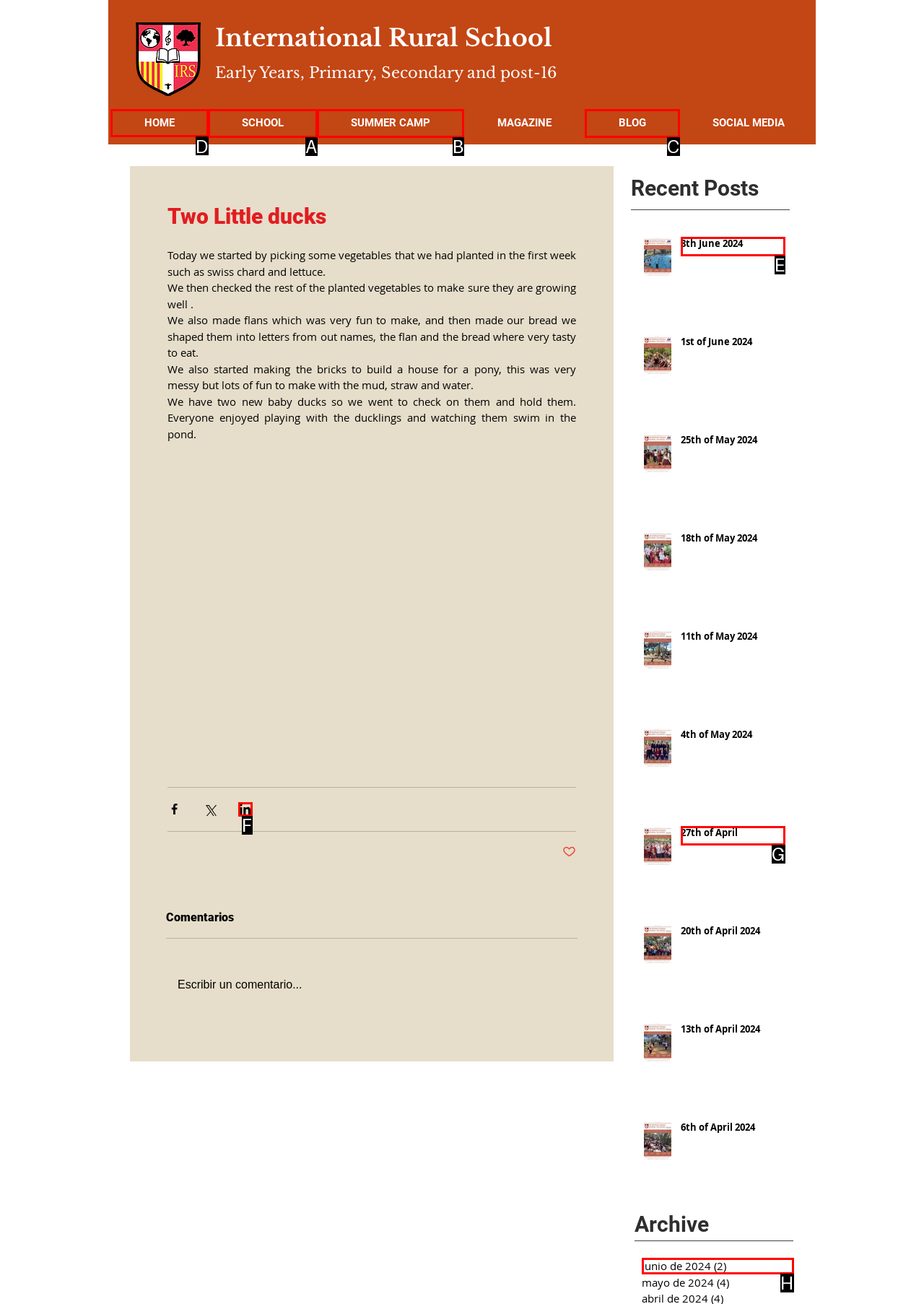Select the letter of the element you need to click to complete this task: Click on the HOME link
Answer using the letter from the specified choices.

D